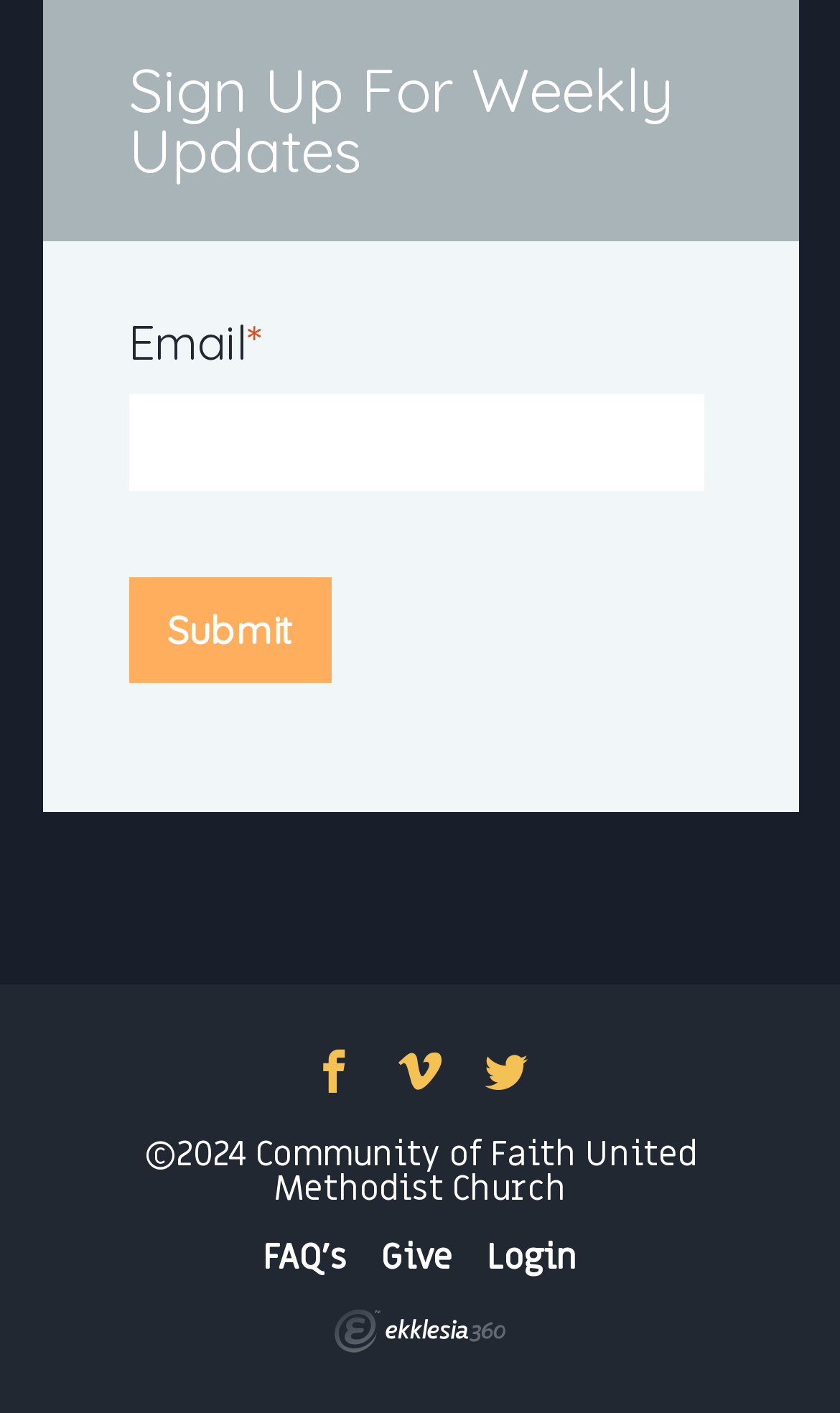Pinpoint the bounding box coordinates of the clickable area needed to execute the instruction: "Enter email address". The coordinates should be specified as four float numbers between 0 and 1, i.e., [left, top, right, bottom].

[0.153, 0.274, 0.839, 0.343]